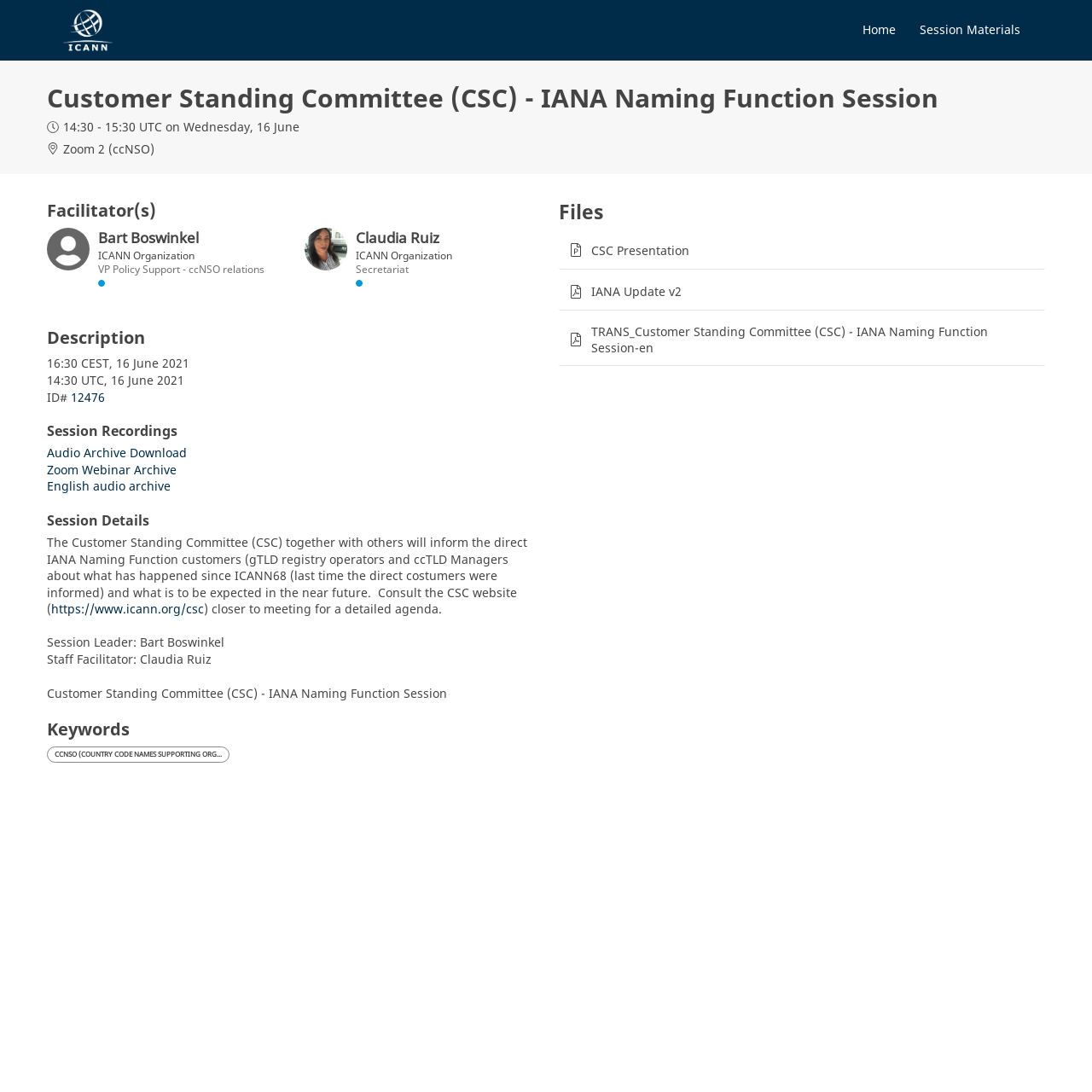Provide a short answer using a single word or phrase for the following question: 
How many files are available for download?

3